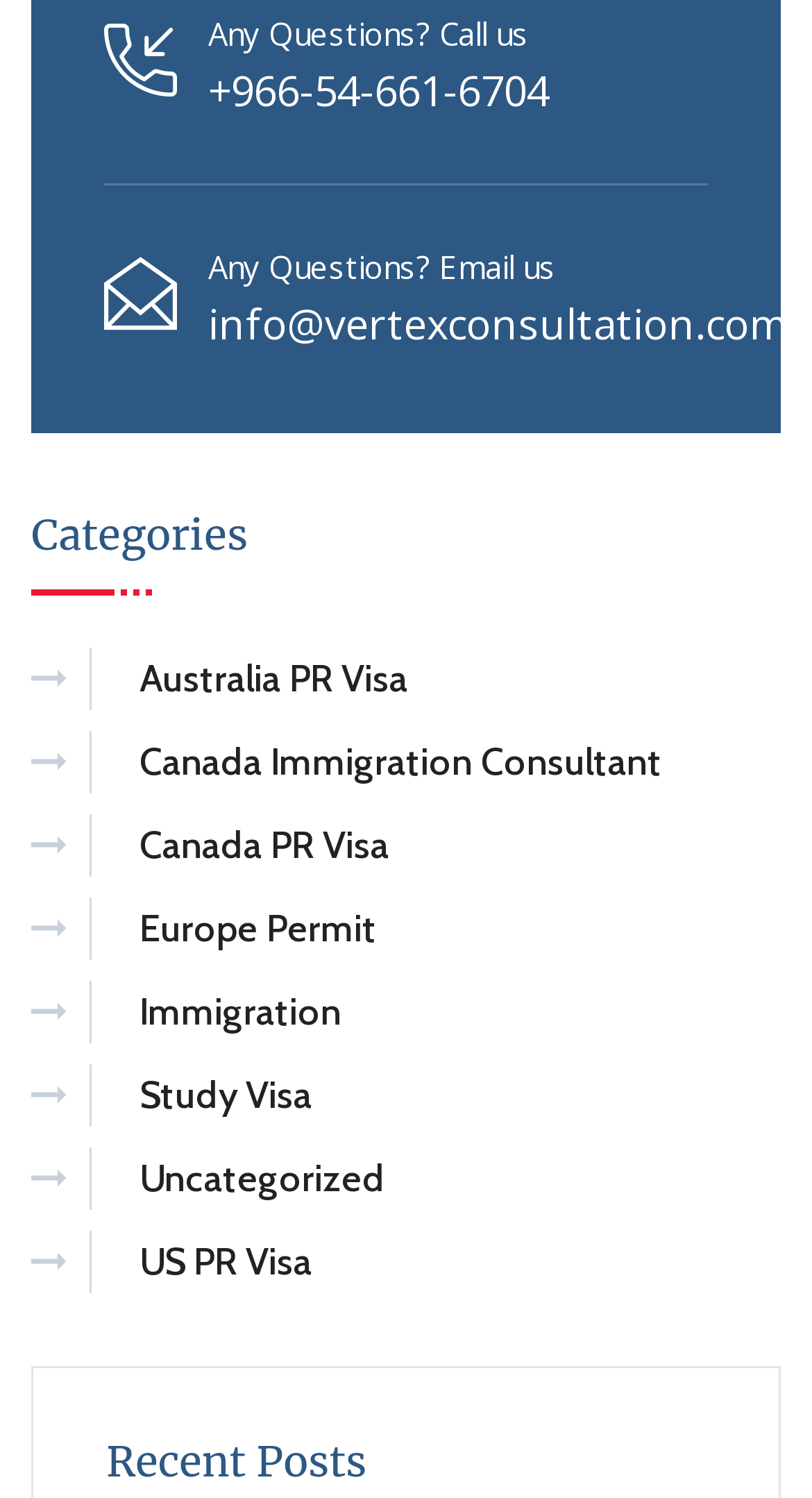Using the element description provided, determine the bounding box coordinates in the format (top-left x, top-left y, bottom-right x, bottom-right y). Ensure that all values are floating point numbers between 0 and 1. Element description: Europe Permit

[0.038, 0.599, 0.464, 0.64]